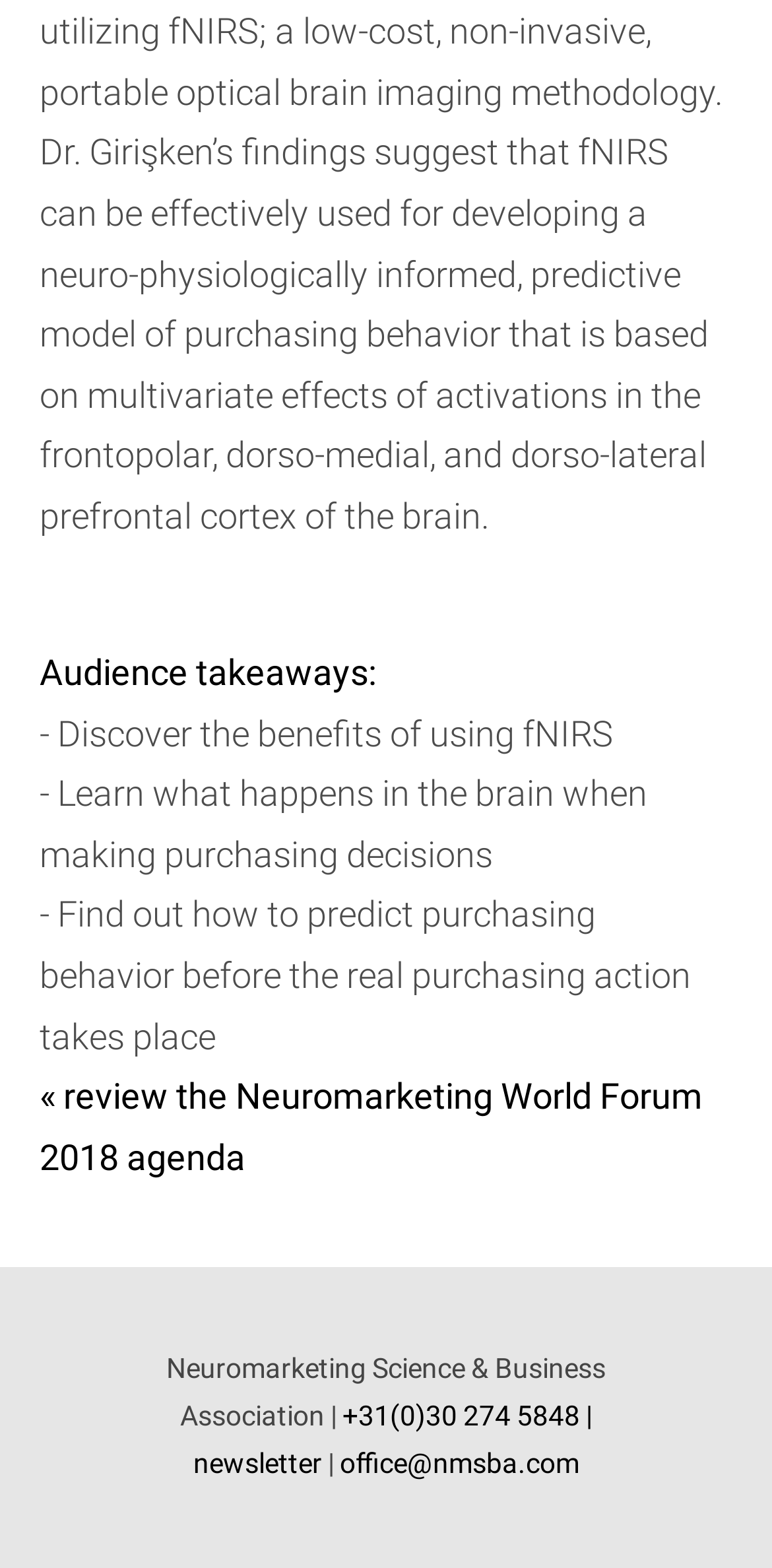What is the name of the association?
Using the visual information, respond with a single word or phrase.

Neuromarketing Science & Business Association